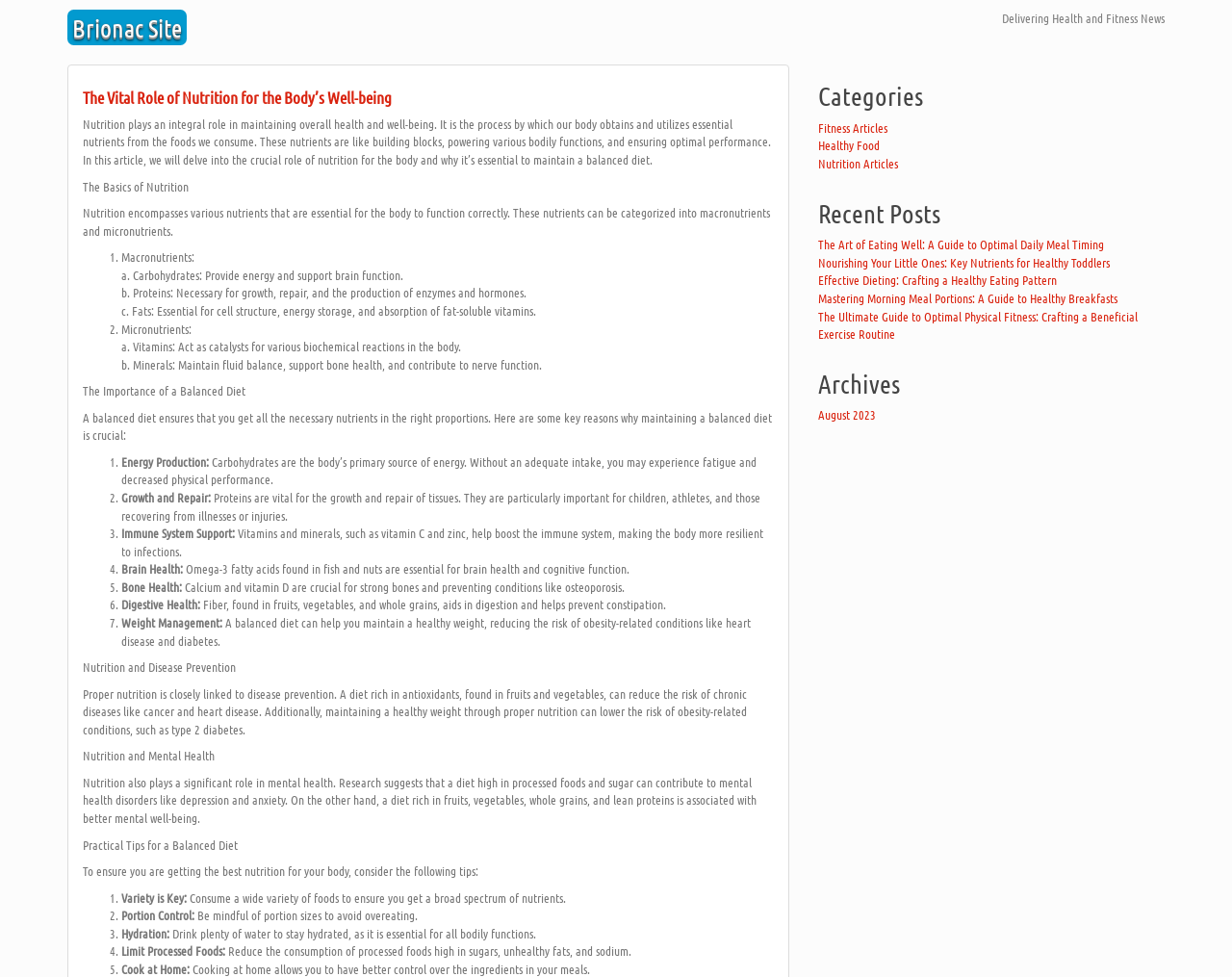Please determine the bounding box of the UI element that matches this description: Nutrition Articles. The coordinates should be given as (top-left x, top-left y, bottom-right x, bottom-right y), with all values between 0 and 1.

[0.664, 0.159, 0.729, 0.175]